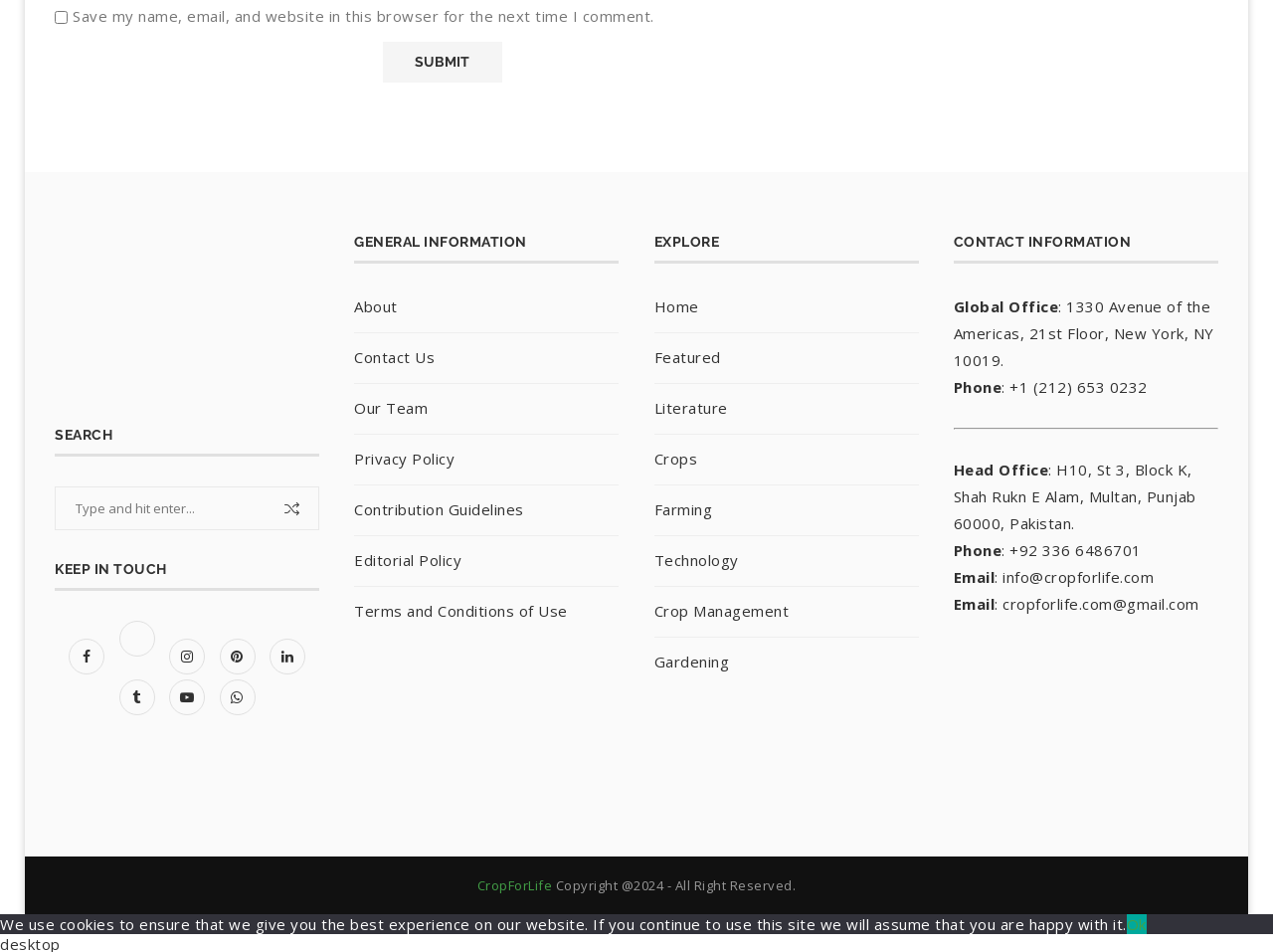Pinpoint the bounding box coordinates for the area that should be clicked to perform the following instruction: "Visit Facebook page".

[0.05, 0.679, 0.09, 0.7]